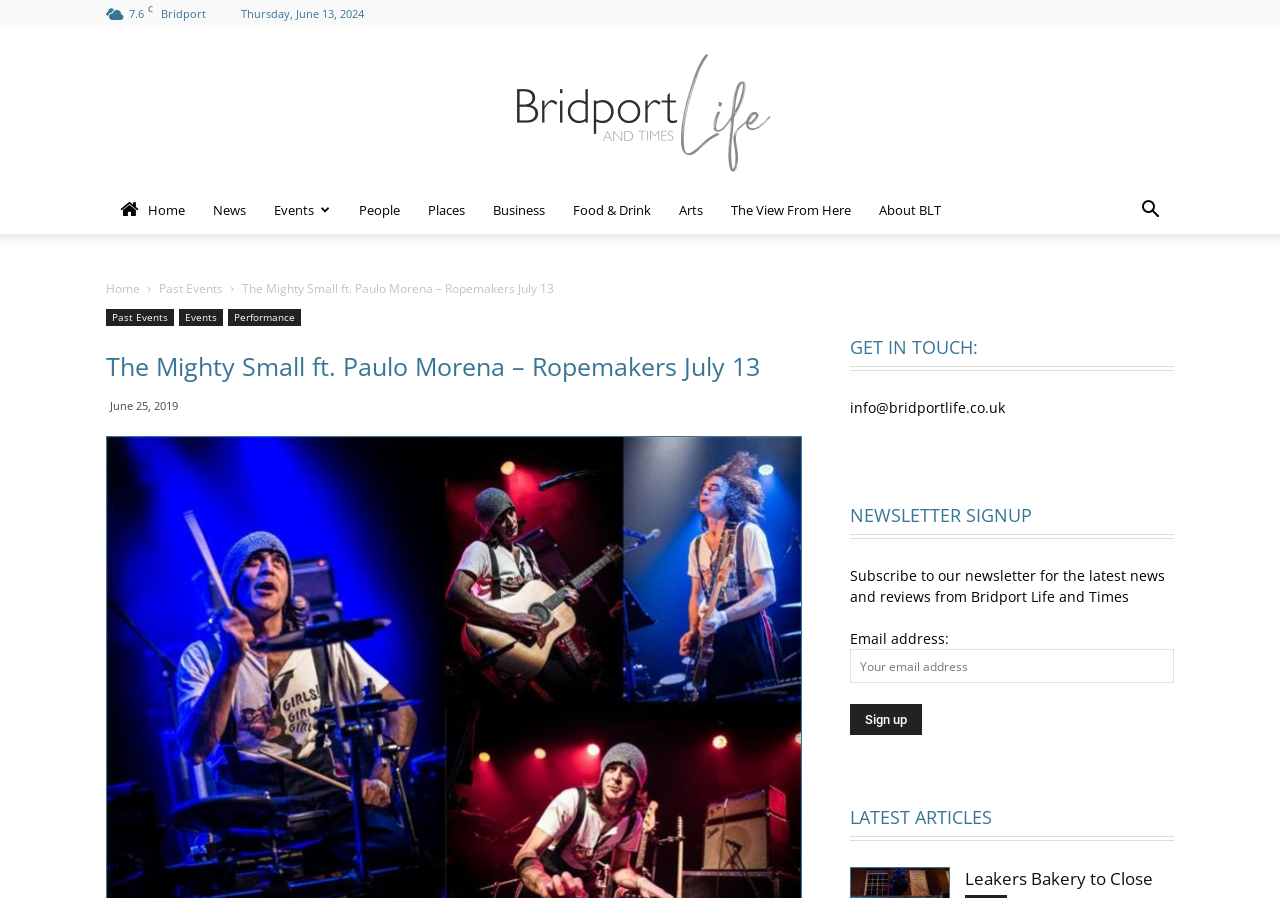Determine the bounding box for the described UI element: "News".

[0.155, 0.207, 0.203, 0.261]